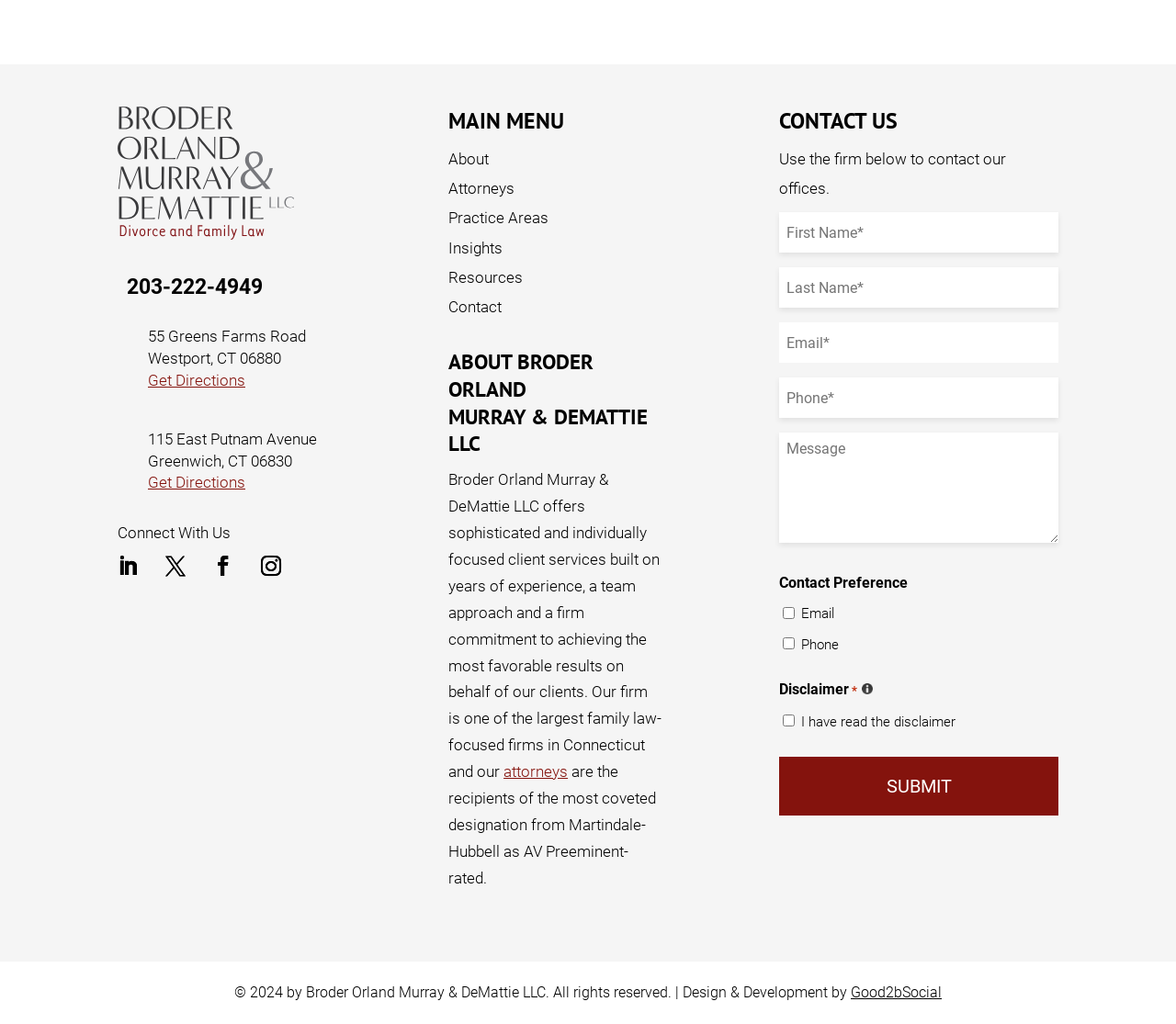Using the given element description, provide the bounding box coordinates (top-left x, top-left y, bottom-right x, bottom-right y) for the corresponding UI element in the screenshot: Get Directions

[0.126, 0.362, 0.209, 0.38]